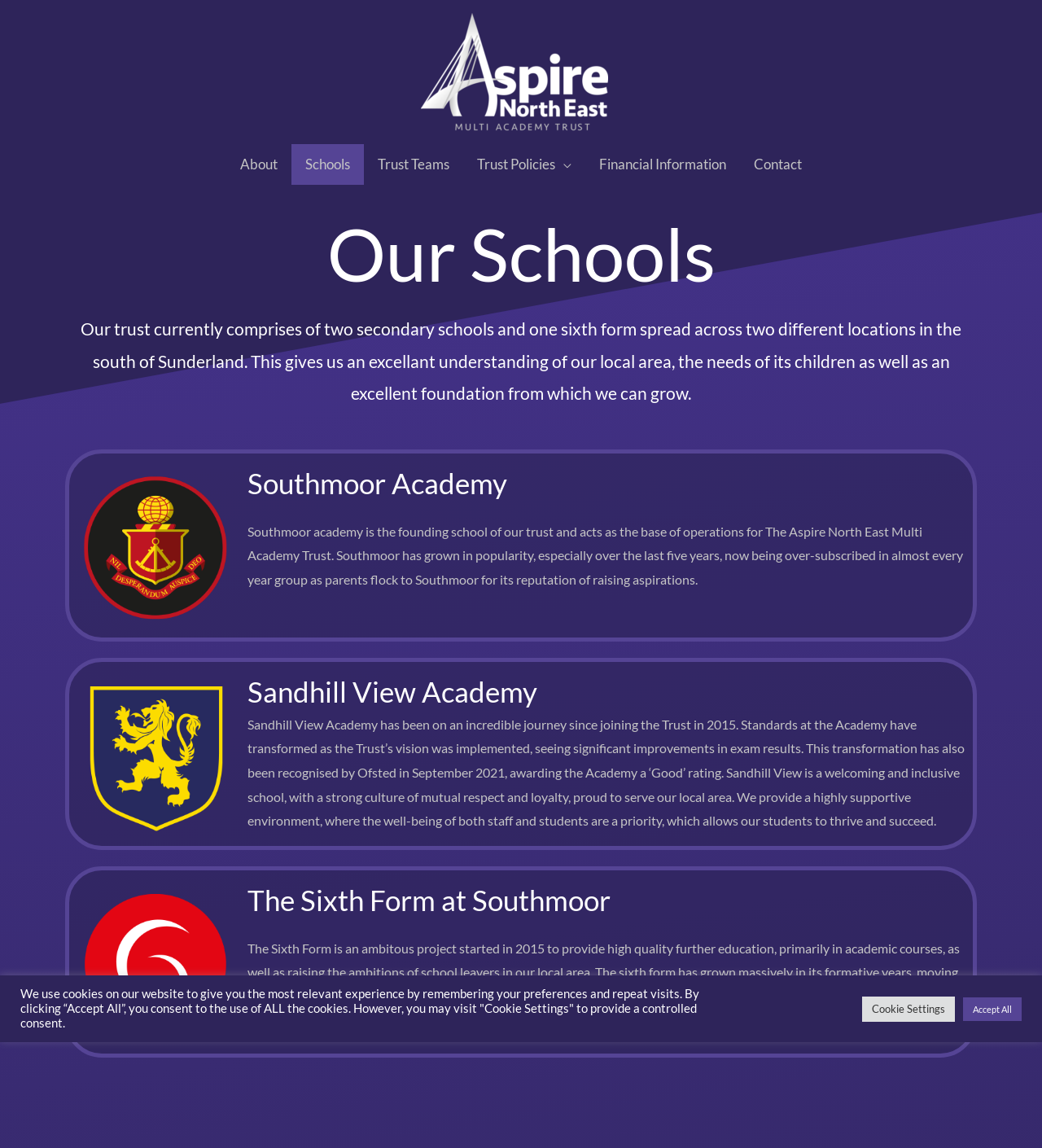What is the rating of Sandhill View Academy?
Deliver a detailed and extensive answer to the question.

I found the rating of Sandhill View Academy in the description of the school, which states that it was awarded a 'Good' rating by Ofsted in September 2021.